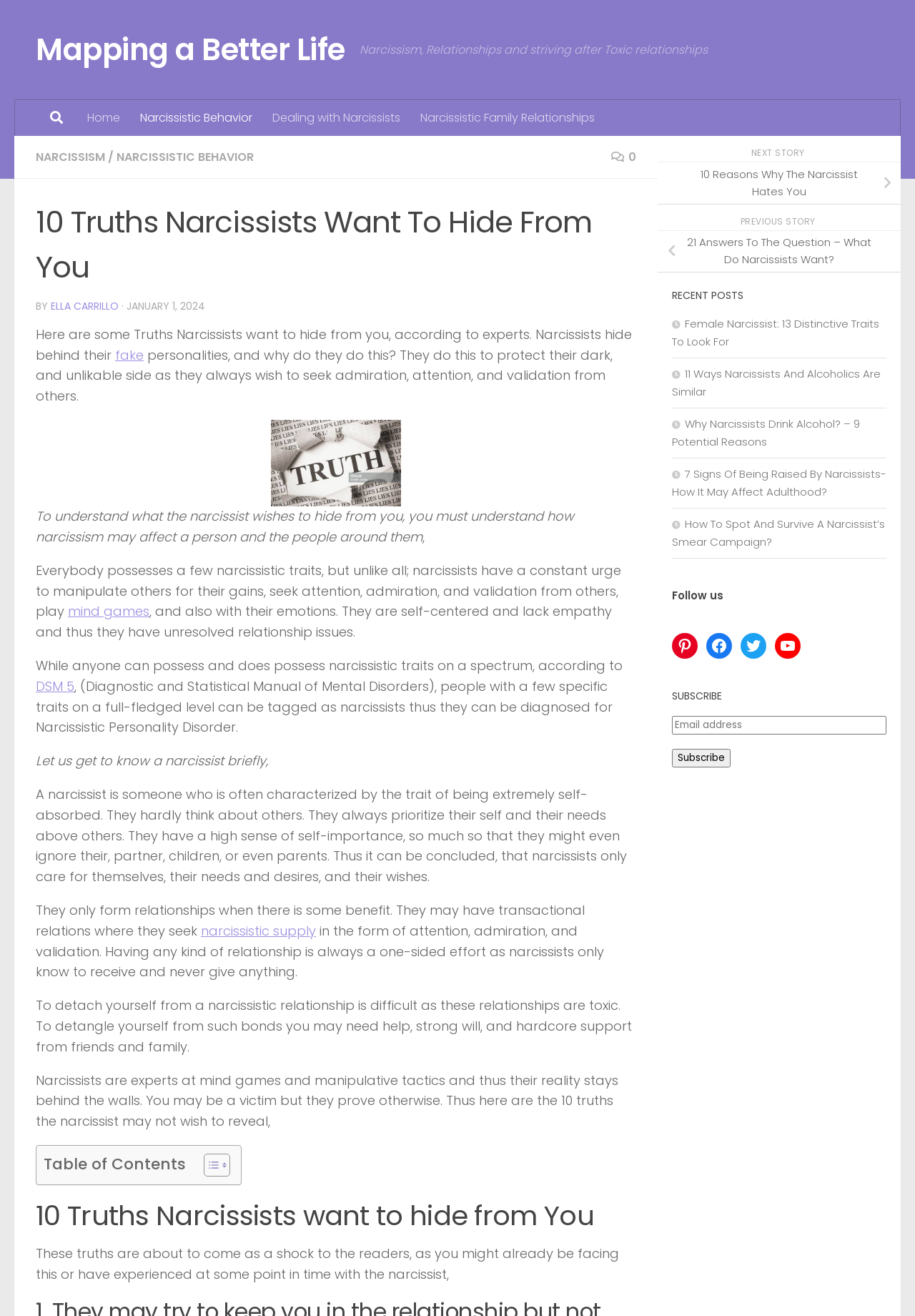Please answer the following question using a single word or phrase: 
What is the topic of the article?

Narcissists